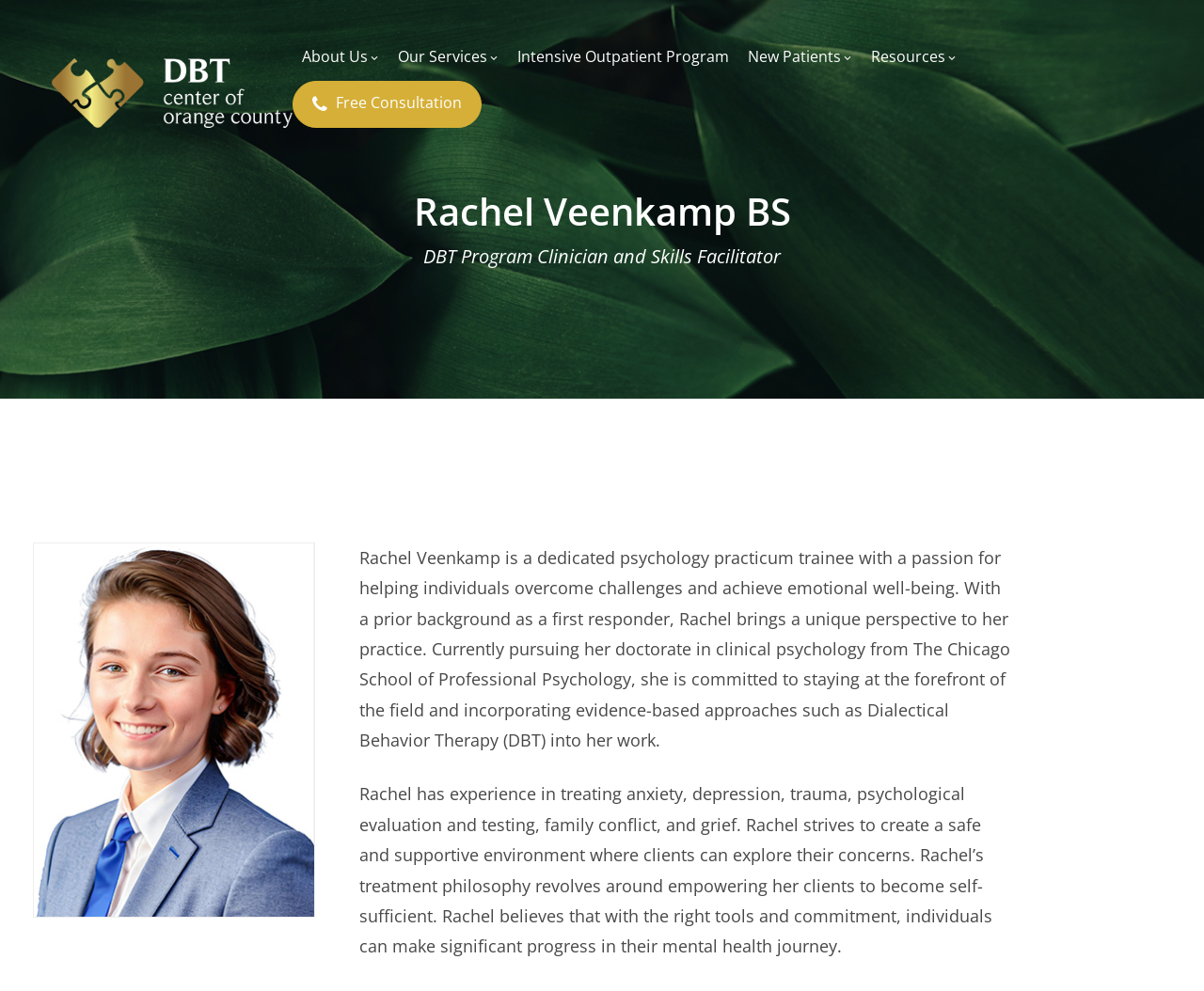What is the name of the institution Rachel is pursuing her doctorate from?
Based on the screenshot, provide a one-word or short-phrase response.

The Chicago School of Professional Psychology